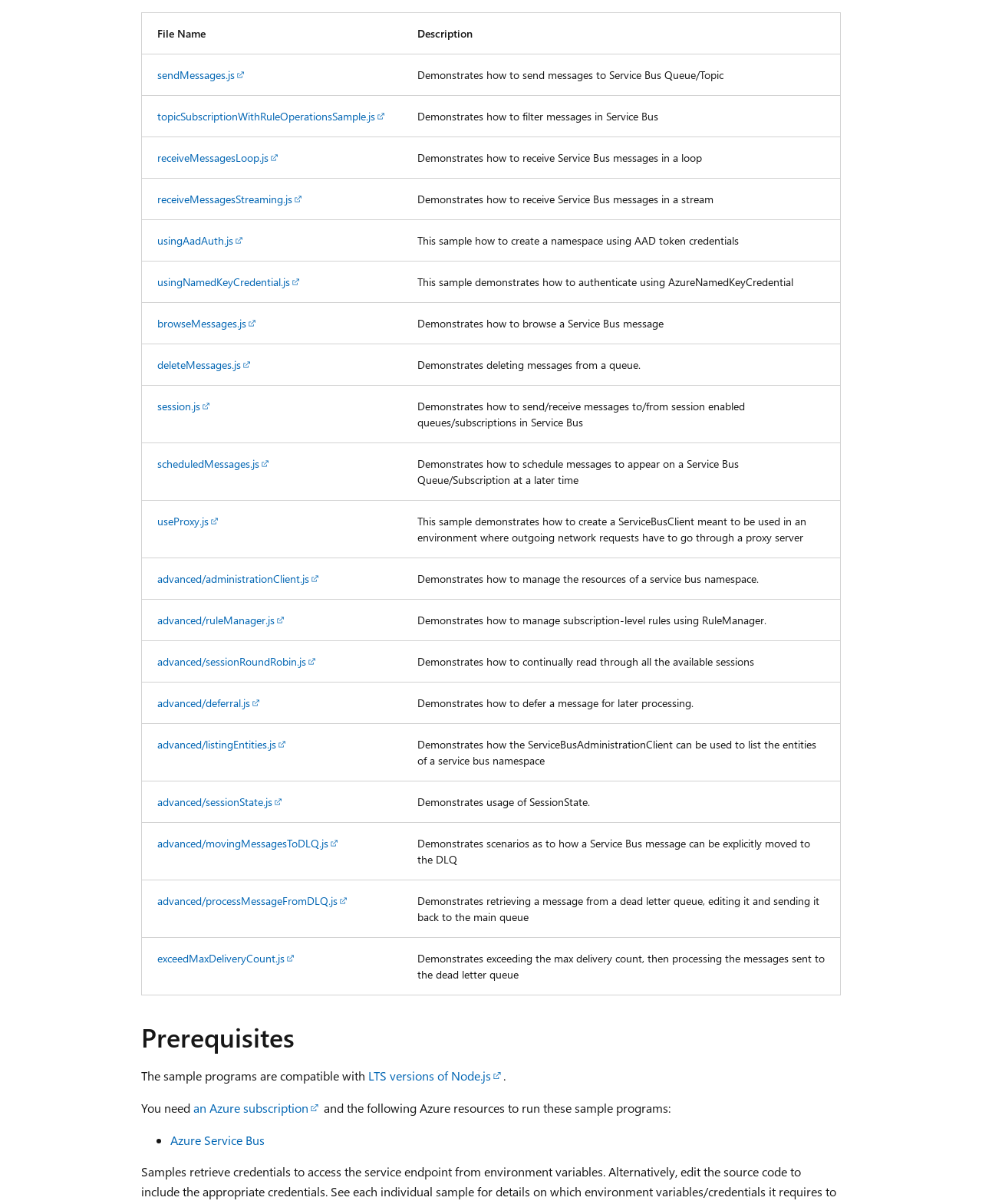Identify the bounding box coordinates for the UI element described as follows: an Azure subscription. Use the format (top-left x, top-left y, bottom-right x, bottom-right y) and ensure all values are floating point numbers between 0 and 1.

[0.197, 0.913, 0.327, 0.927]